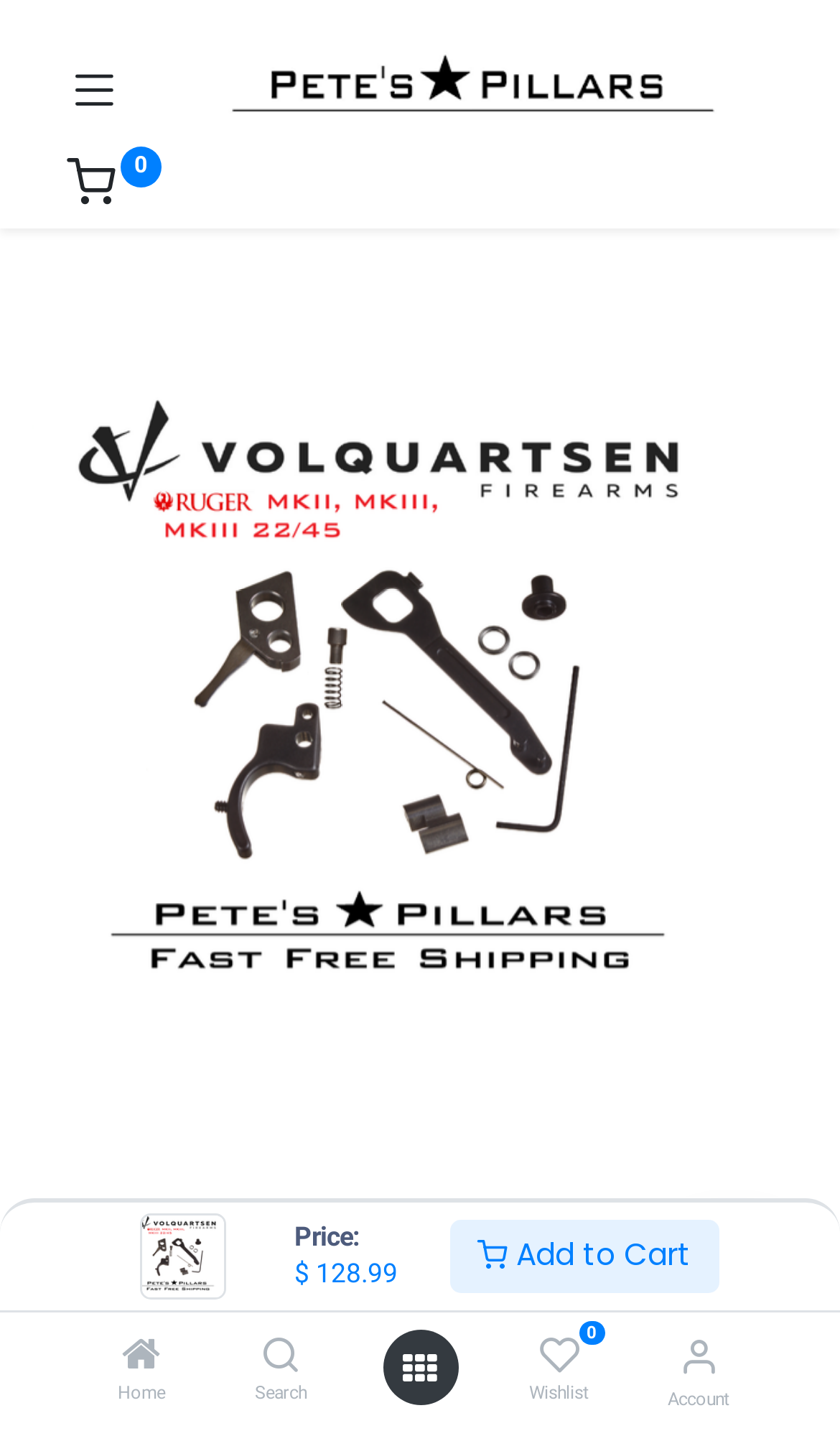Answer the question below with a single word or a brief phrase: 
How many links are in the top navigation menu?

5